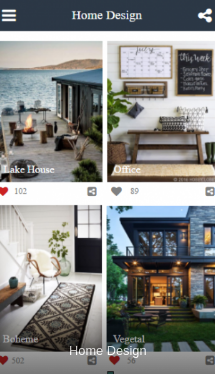Provide a comprehensive description of the image.

The image titled "Home Design" showcases a visually appealing layout that features various design inspirations for different spaces. It consists of four distinct sections, each highlighting a unique style. 

1. **Lake House** - The top left section offers a serene view of a lakeside retreat, featuring a cozy outdoor area with a fire pit and rustic seating, suggesting a calm and relaxing environment. This design has garnered 102 likes, indicating its popularity among viewers.

2. **Office** - Adjacent to the lake house, the top right section displays a modern office space. This area is styled with contemporary furnishings, including a stylish desk and an aesthetically organized wall decor, earning 89 likes from users.

3. **Boheme** - The bottom left showcases a bohemian-inspired design. It features a light and airy atmosphere with vibrant decor elements, such as a patterned rug and potted greenery, achieving significant acclaim with 502 likes, reflecting its appeal to those who favor a more eclectic style.

4. **Vegetal** - Completing the grid, the bottom right section presents a modern home design characterized by sleek lines and a combination of wood and glass elements. This architectural design is complemented by lush landscaping, which has received 39 likes.

Overall, this image presents a diverse range of home design options, appealing to different tastes and preferences, making it a valuable source of inspiration for anyone looking to enhance their living spaces.